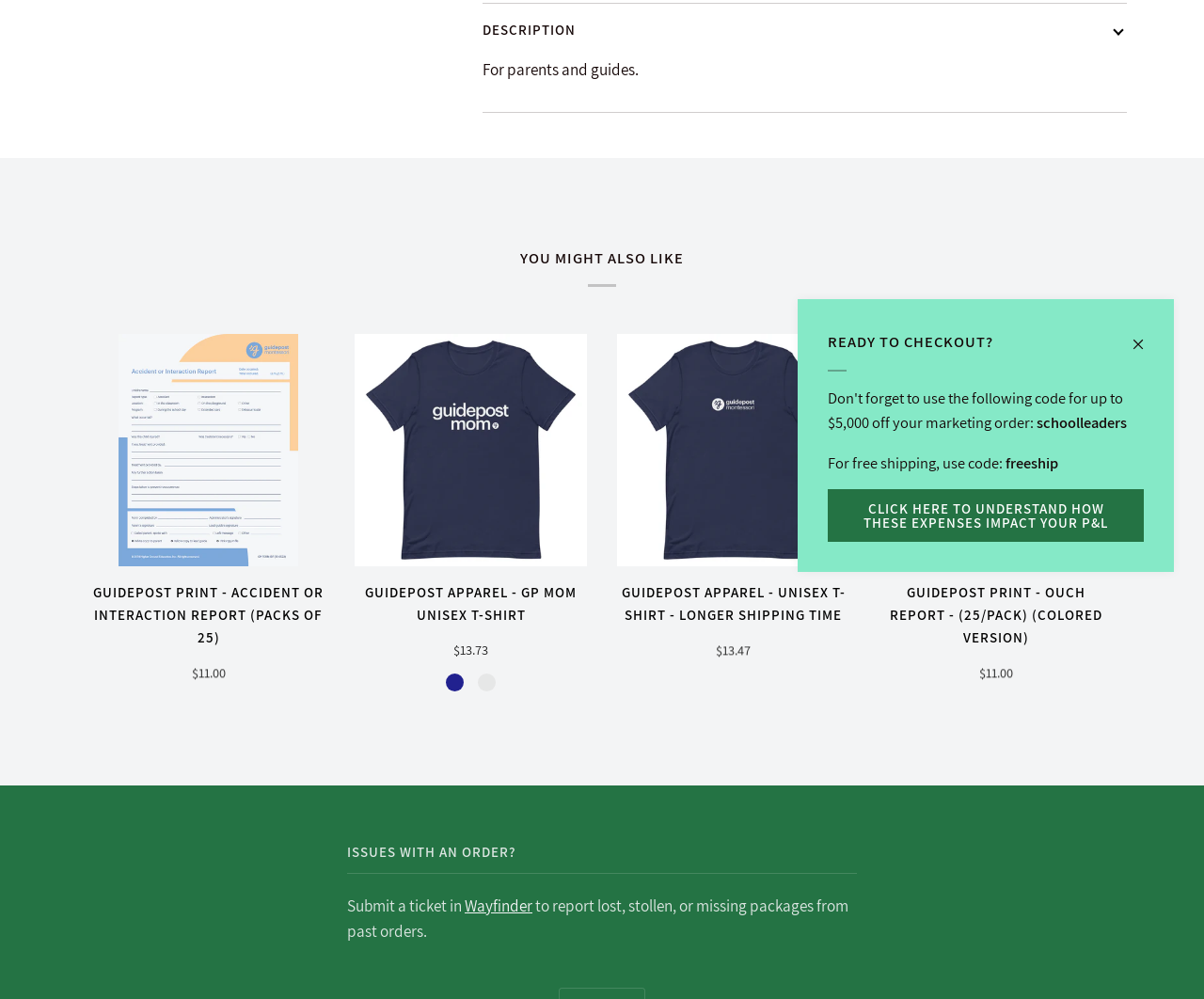Given the element description, predict the bounding box coordinates in the format (top-left x, top-left y, bottom-right x, bottom-right y), using floating point numbers between 0 and 1: Wayfinder

[0.386, 0.895, 0.442, 0.917]